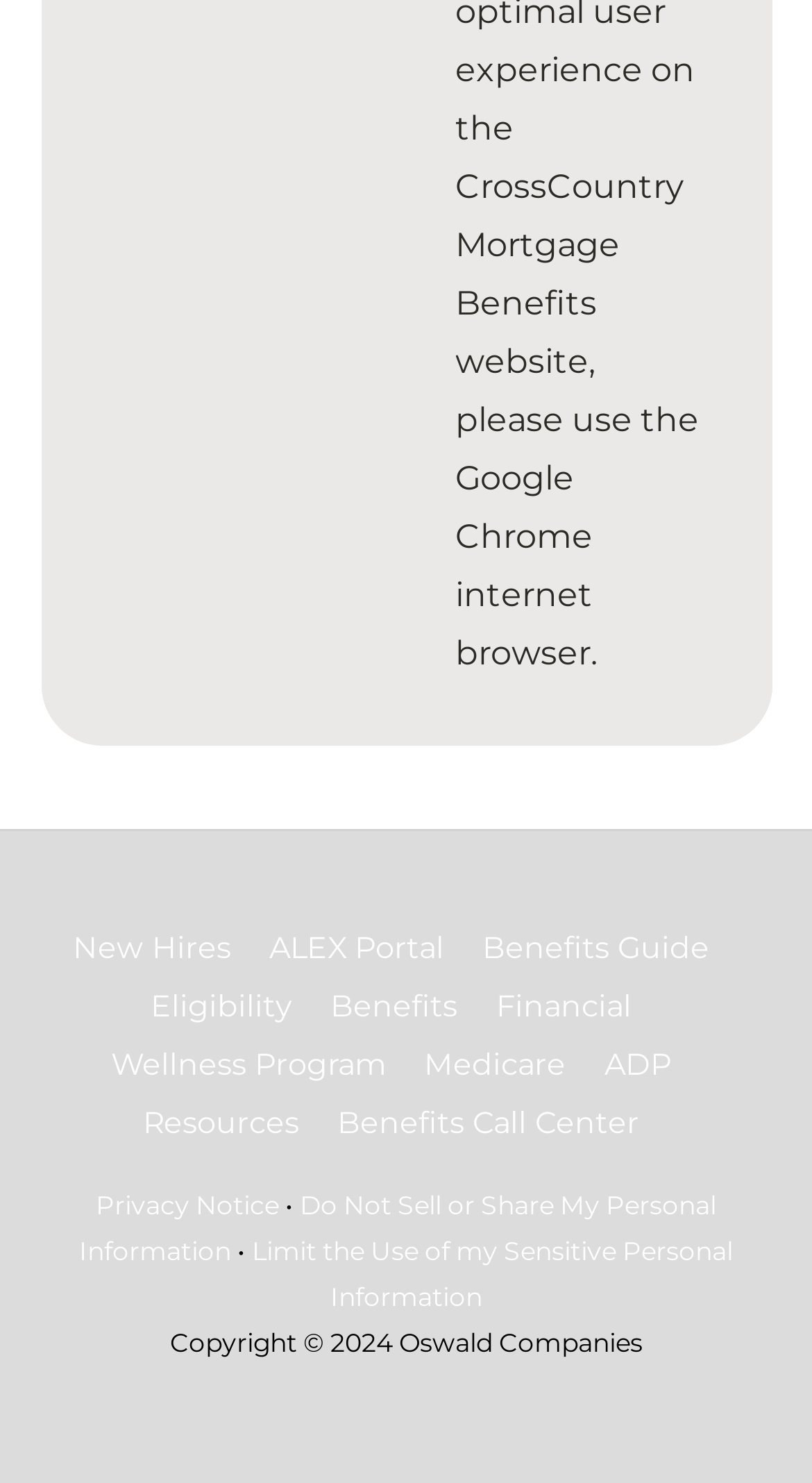Find the bounding box coordinates for the HTML element described as: "Financial". The coordinates should consist of four float values between 0 and 1, i.e., [left, top, right, bottom].

[0.611, 0.666, 0.854, 0.691]